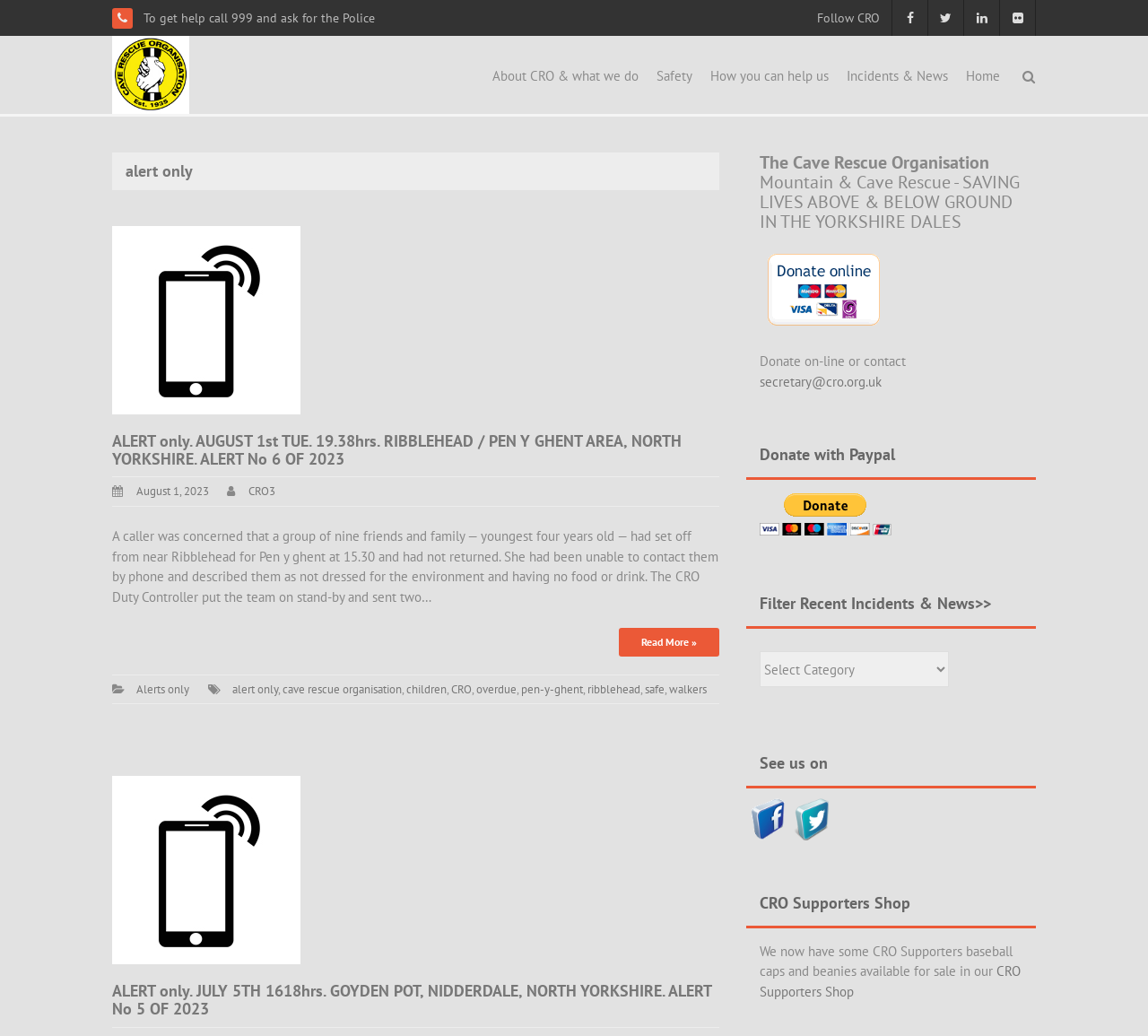Find the bounding box coordinates for the UI element that matches this description: "CRO Supporters Shop".

[0.661, 0.929, 0.889, 0.965]